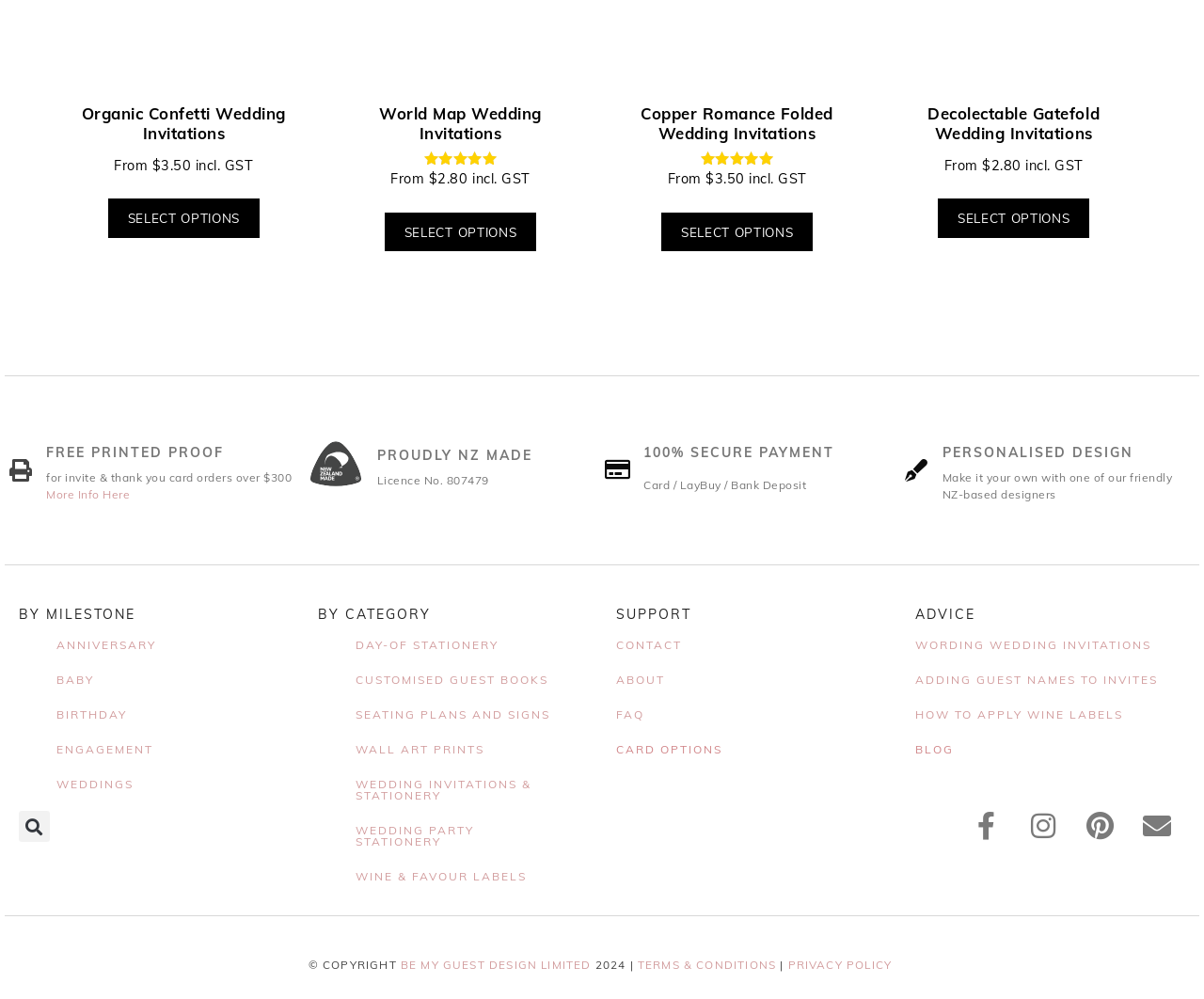Provide a short answer to the following question with just one word or phrase: How many social media links are available in the footer section?

4